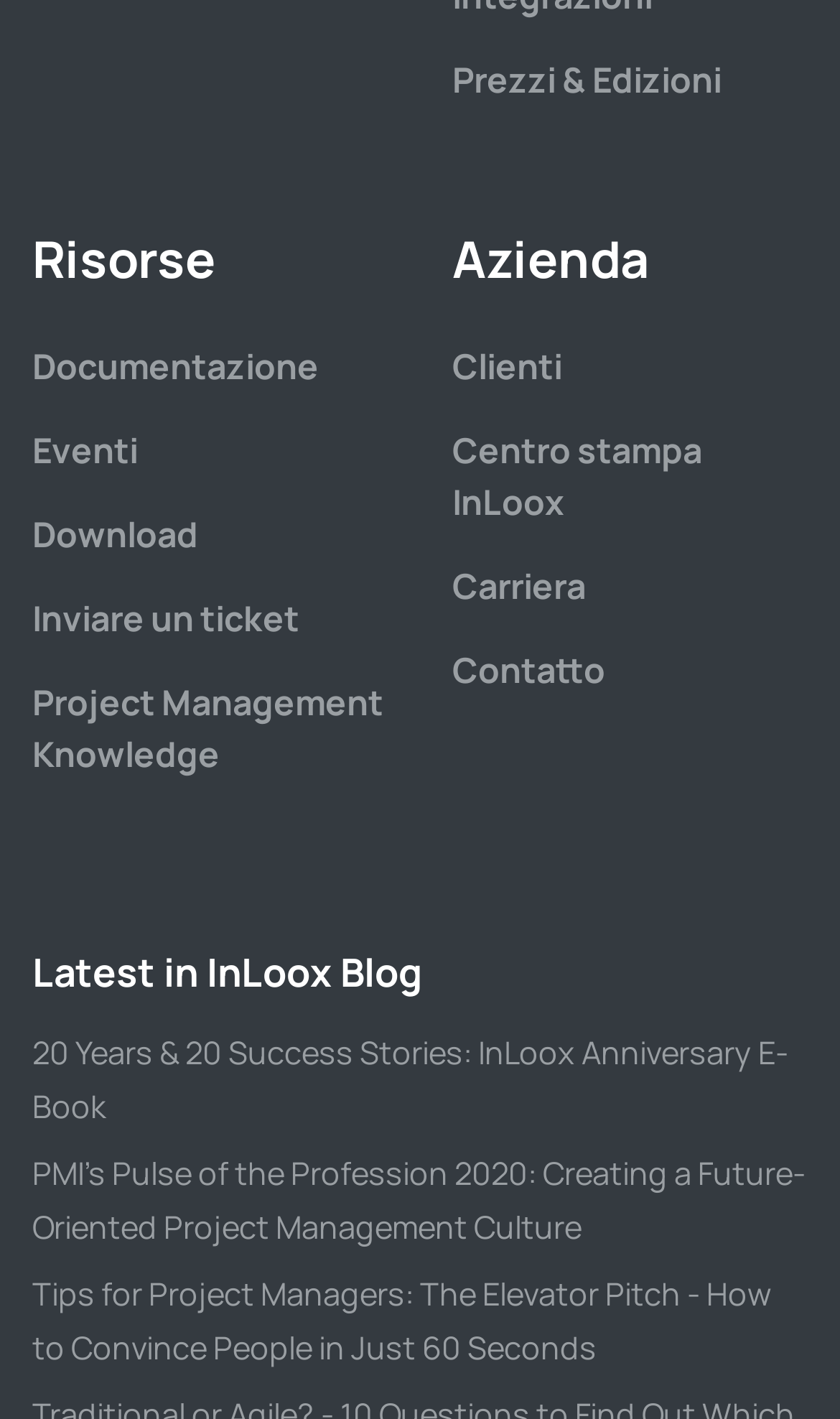Provide a brief response to the question below using a single word or phrase: 
What is the purpose of the 'Inviare un ticket' link?

To send a ticket